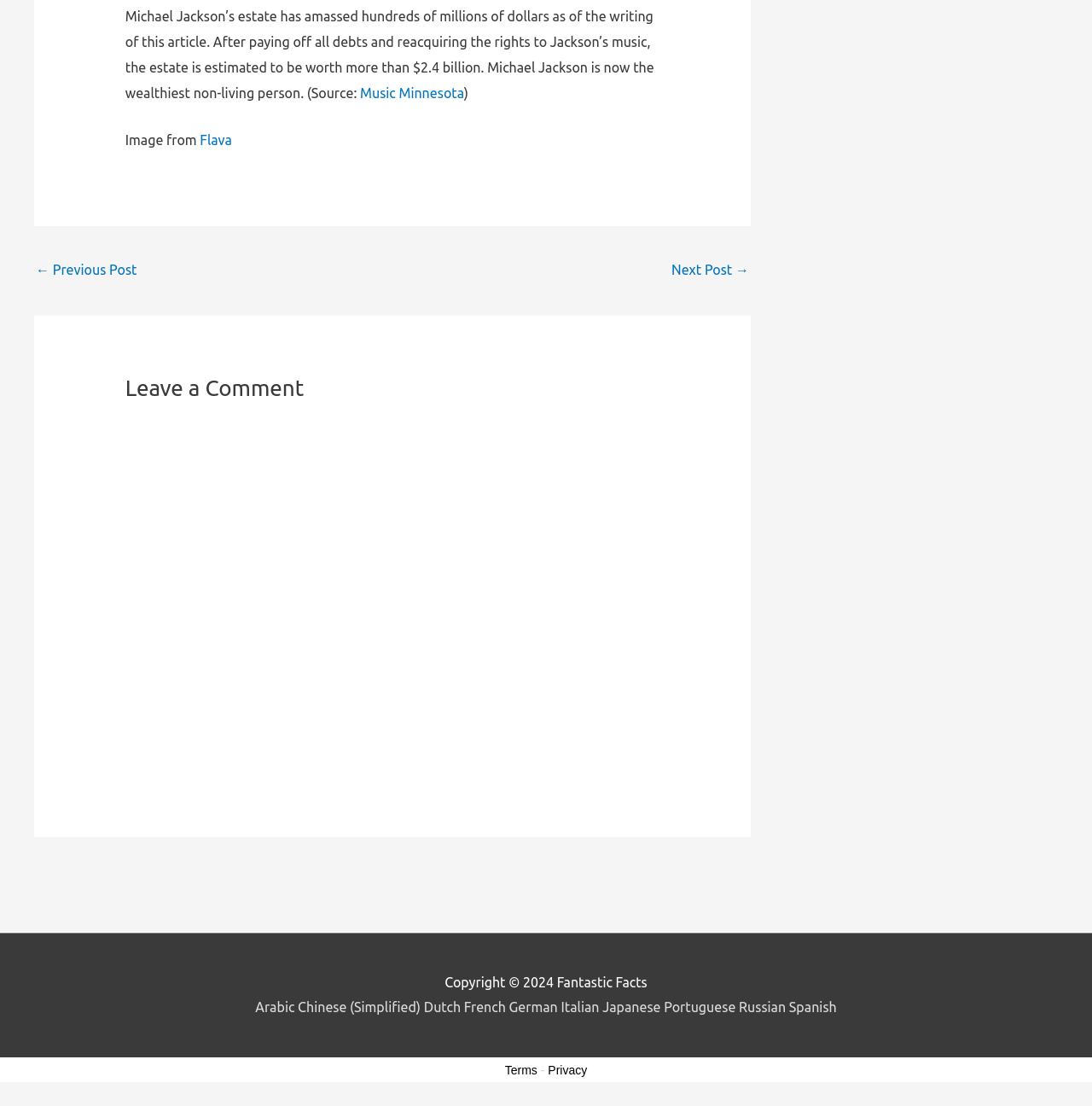Kindly determine the bounding box coordinates for the area that needs to be clicked to execute this instruction: "Click on the 'French' language option".

[0.425, 0.904, 0.466, 0.918]